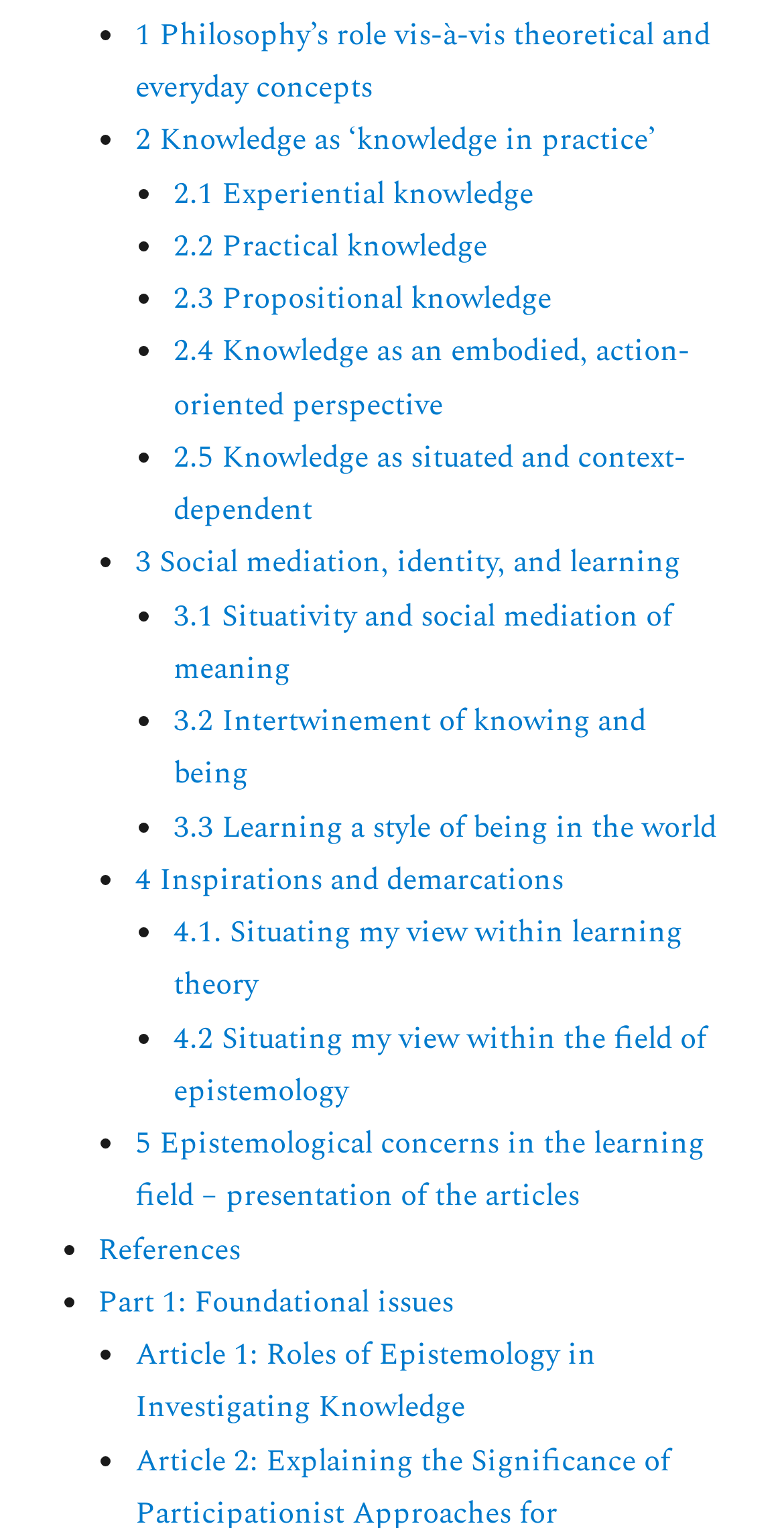How many main topics are there?
Look at the webpage screenshot and answer the question with a detailed explanation.

I counted the number of main topics by looking at the links that start with a number, such as '1 Philosophy’s role vis-à-vis theoretical and everyday concepts', '2 Knowledge as ‘knowledge in practice’', and so on. There are 5 main topics in total.